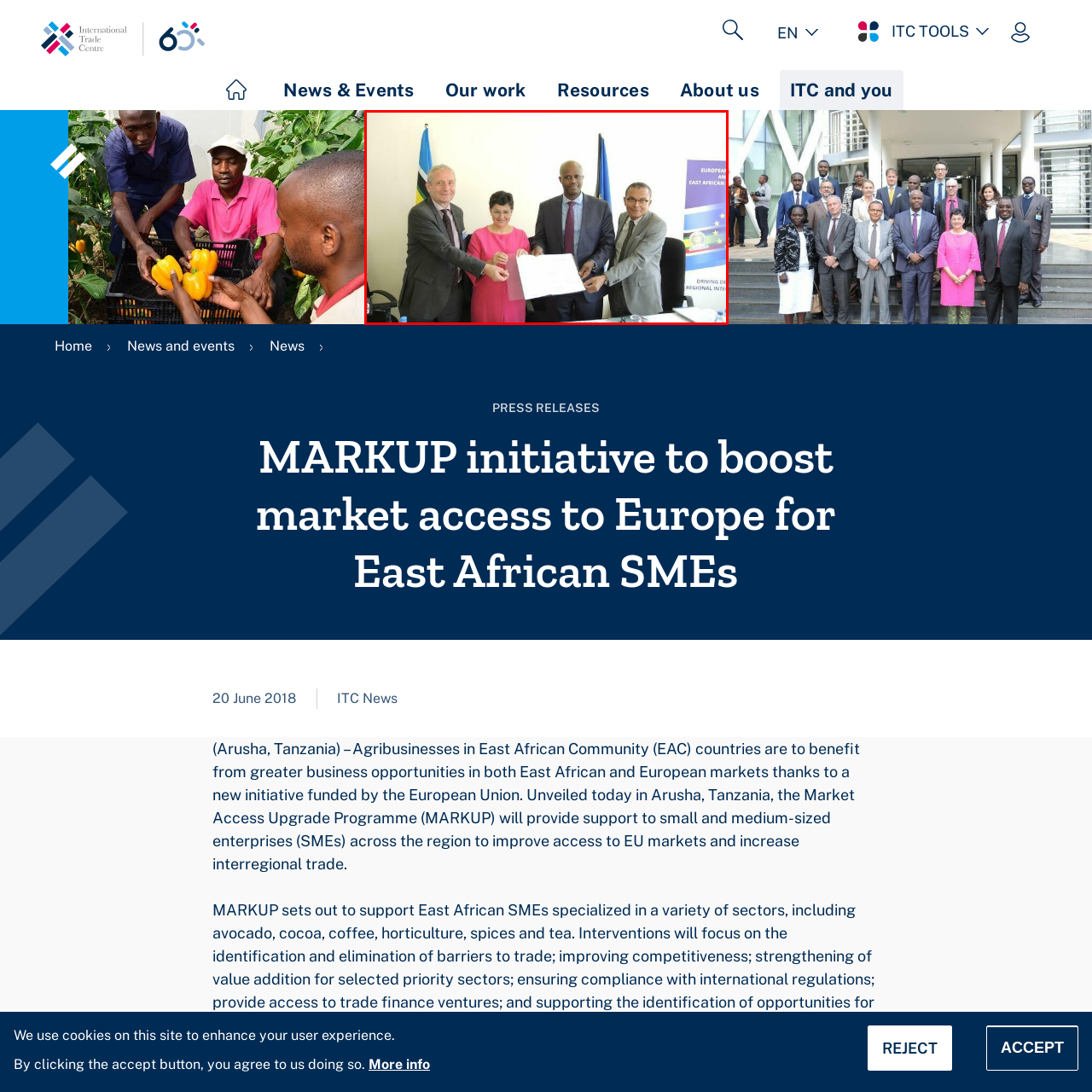Direct your attention to the zone enclosed by the orange box, What is the significance of the flags and backdrop in the image? 
Give your response in a single word or phrase.

Reinforcing partnership and cooperation